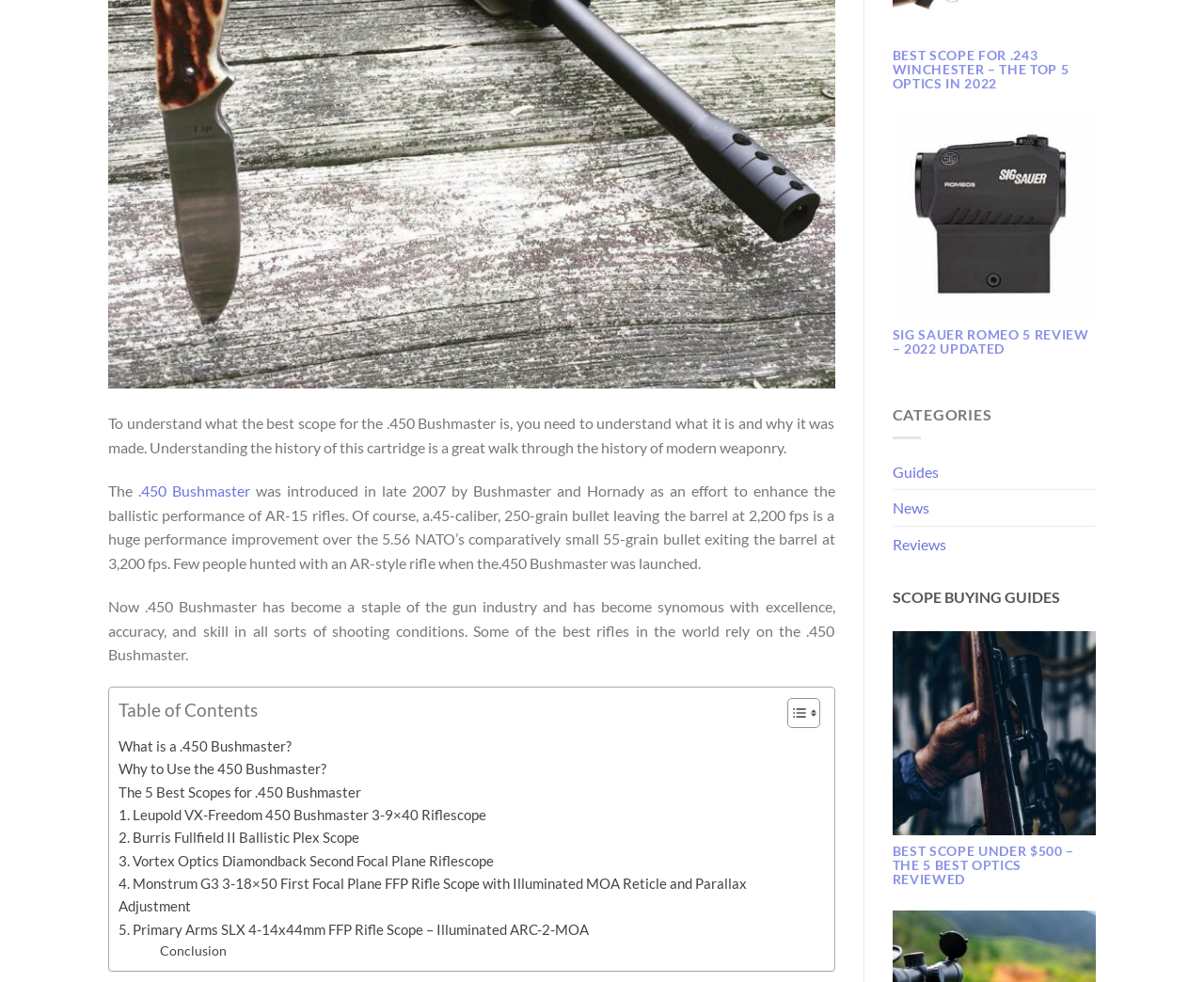Provide the bounding box coordinates of the HTML element this sentence describes: "aria-label="Table of Content"".

[0.642, 0.71, 0.677, 0.748]